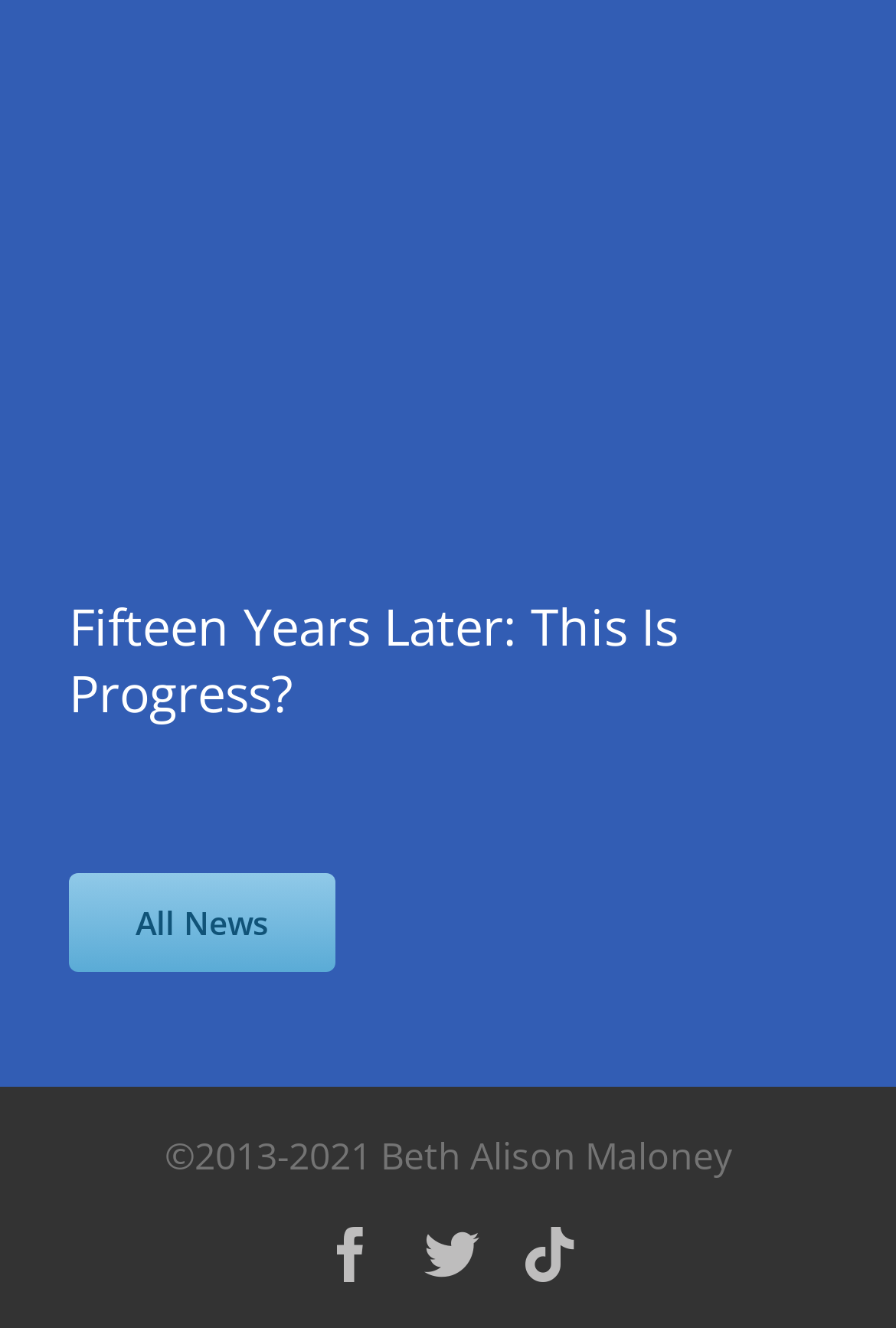What is the author's name?
Answer with a single word or phrase by referring to the visual content.

Beth Alison Maloney